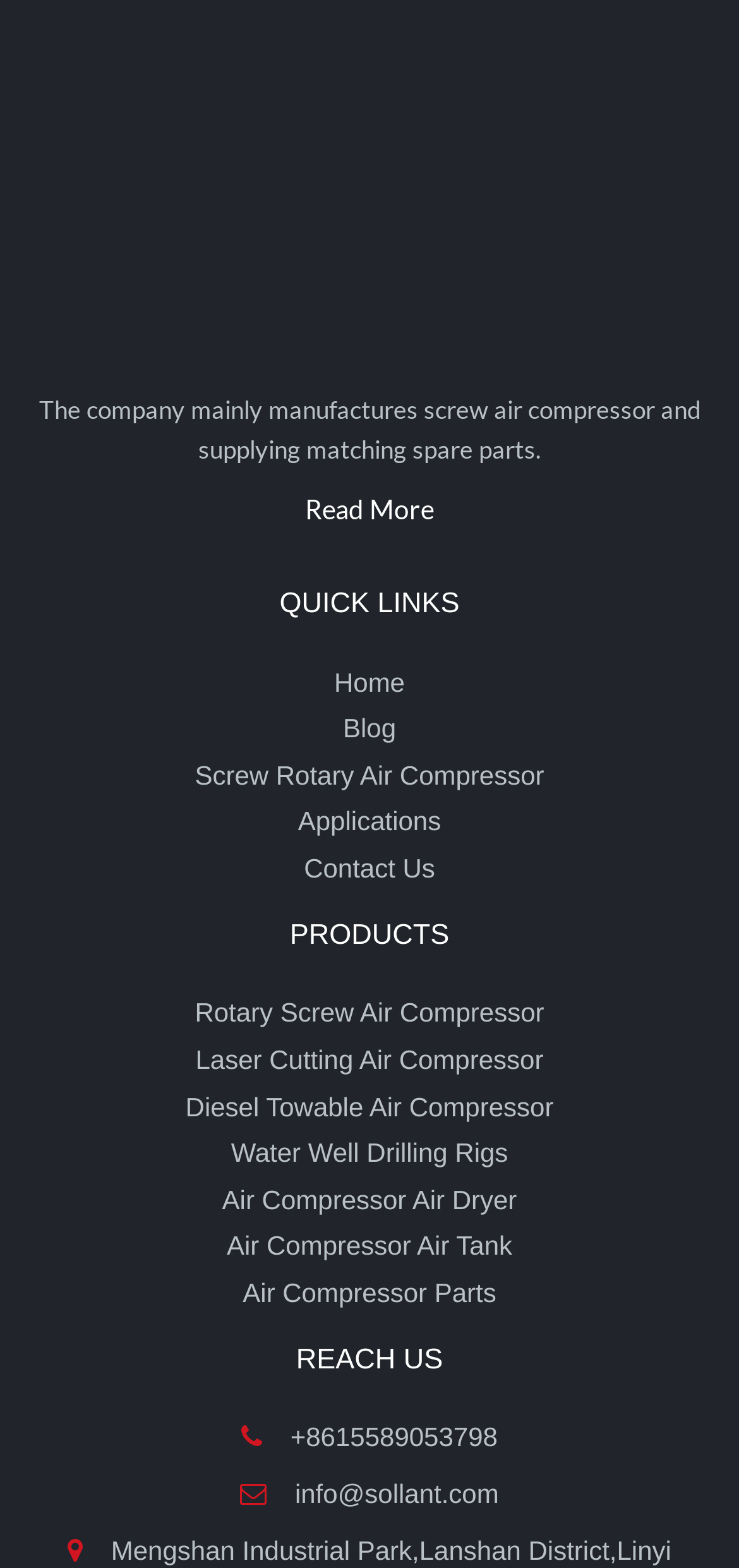Determine the coordinates of the bounding box that should be clicked to complete the instruction: "Go to the home page". The coordinates should be represented by four float numbers between 0 and 1: [left, top, right, bottom].

[0.452, 0.425, 0.548, 0.444]